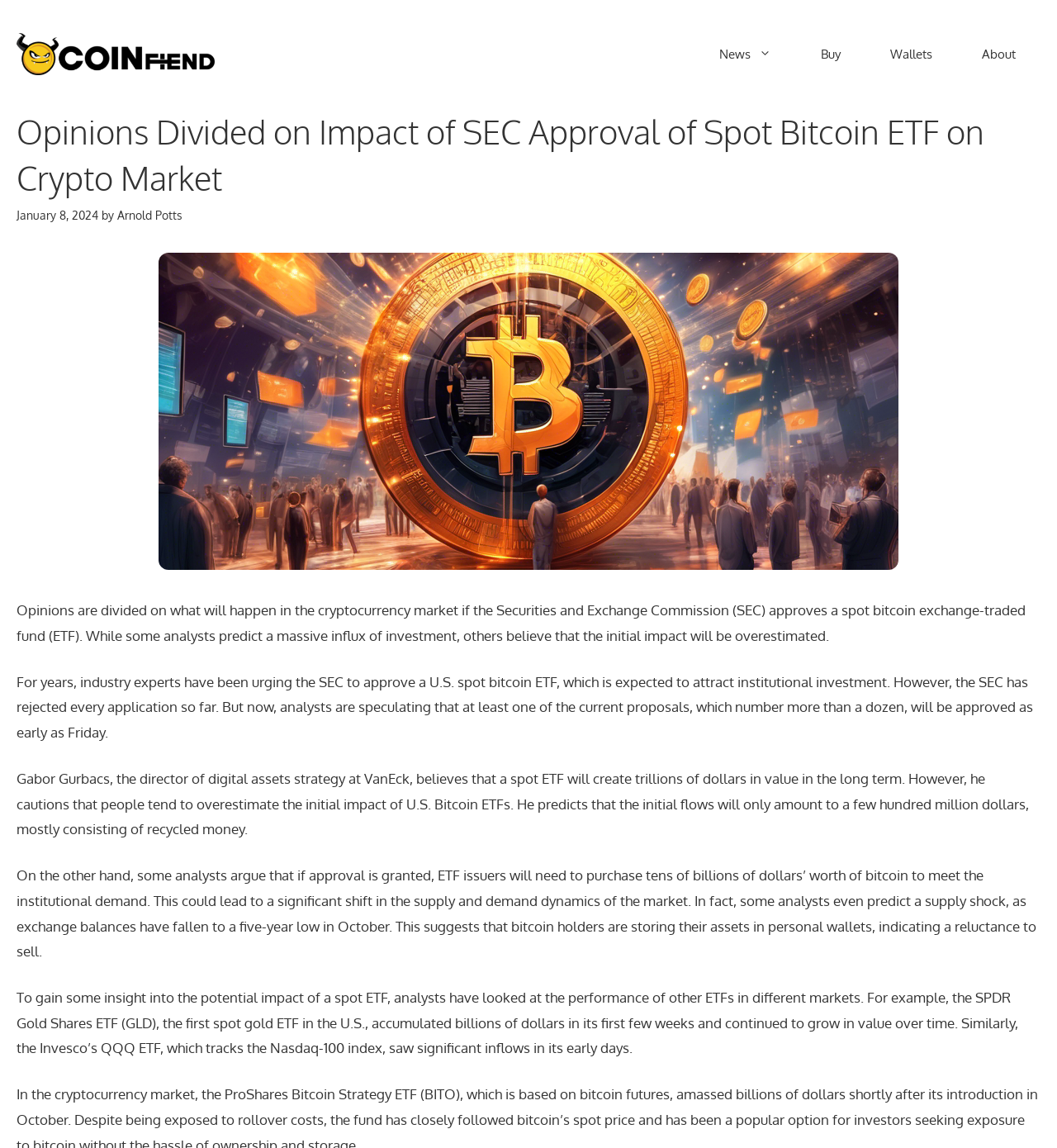Please determine the bounding box coordinates for the element with the description: "Arnold Potts".

[0.111, 0.181, 0.173, 0.194]